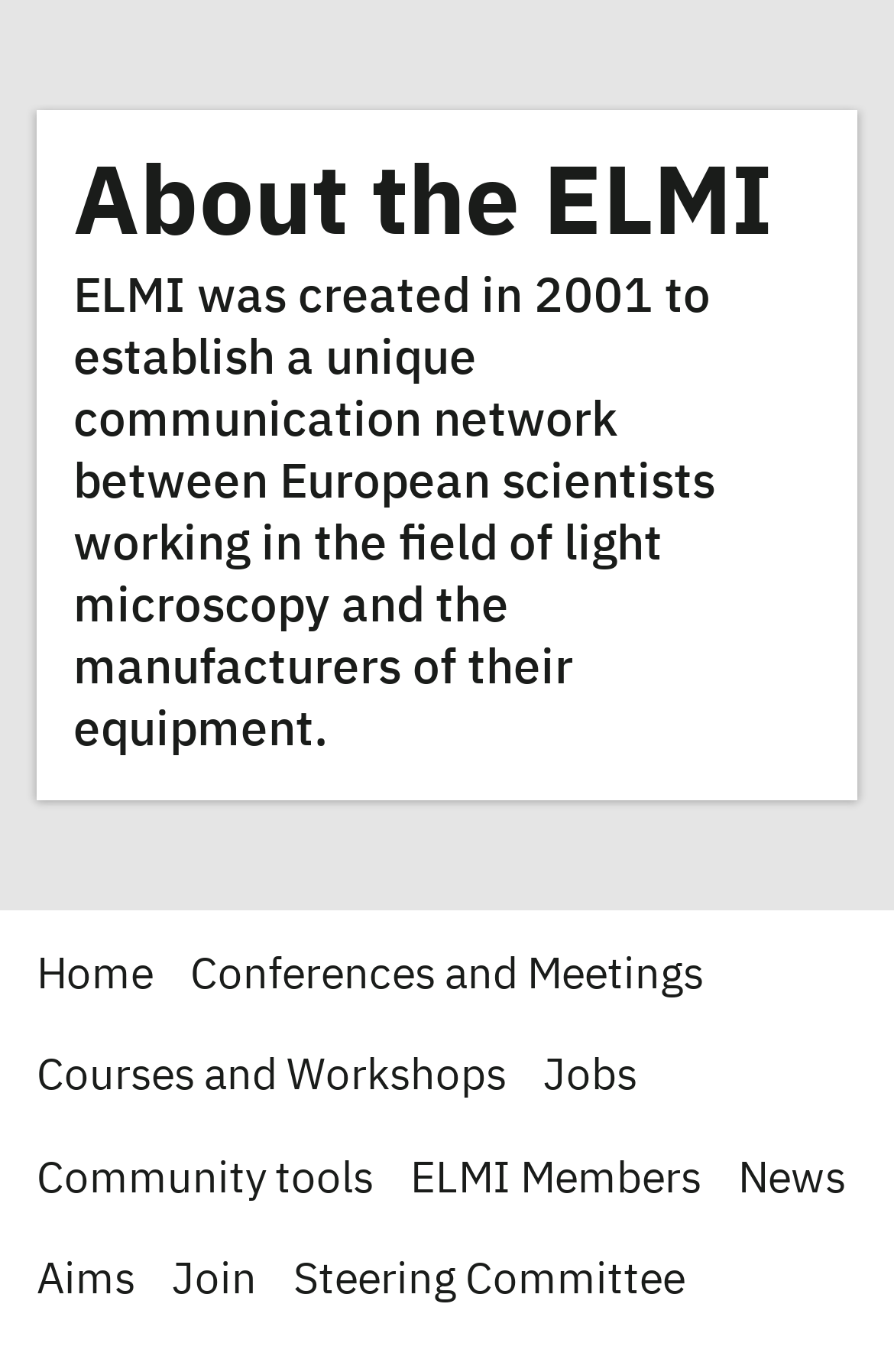Determine the bounding box coordinates for the region that must be clicked to execute the following instruction: "Read the news".

[0.826, 0.844, 0.946, 0.876]